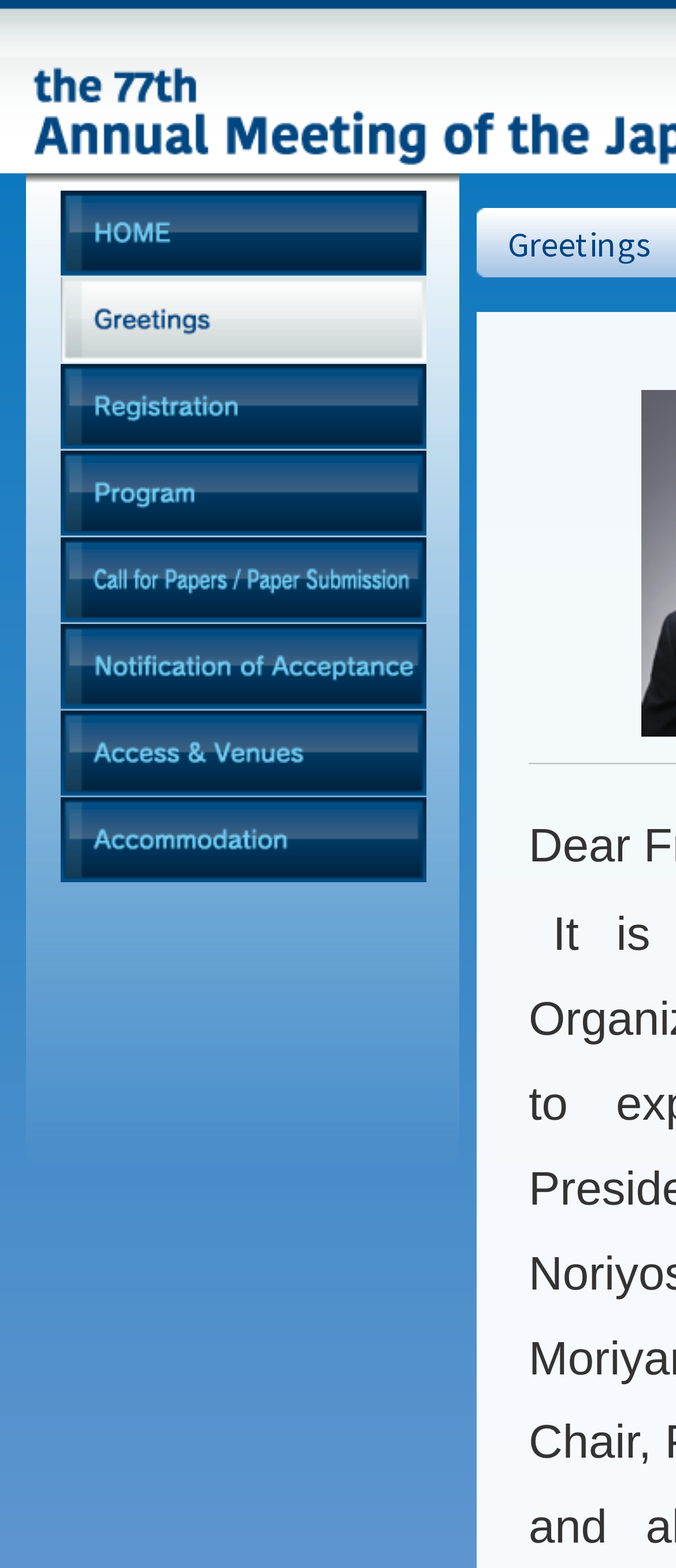Determine the bounding box coordinates in the format (top-left x, top-left y, bottom-right x, bottom-right y). Ensure all values are floating point numbers between 0 and 1. Identify the bounding box of the UI element described by: Accommodation

[0.09, 0.508, 0.631, 0.563]